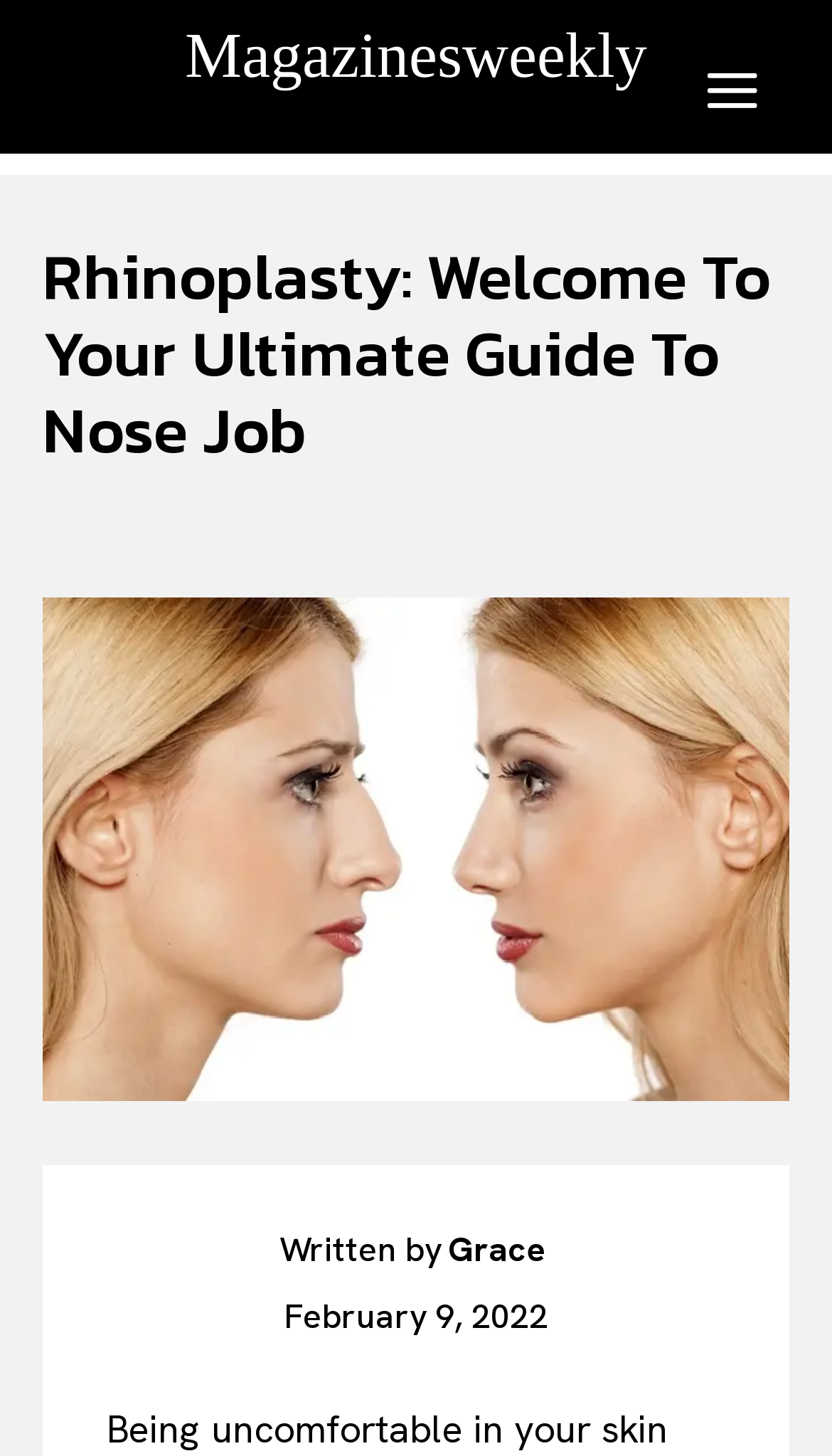Please find the bounding box coordinates (top-left x, top-left y, bottom-right x, bottom-right y) in the screenshot for the UI element described as follows: Benefits Of Walnuts For Health

[0.076, 0.414, 0.556, 0.437]